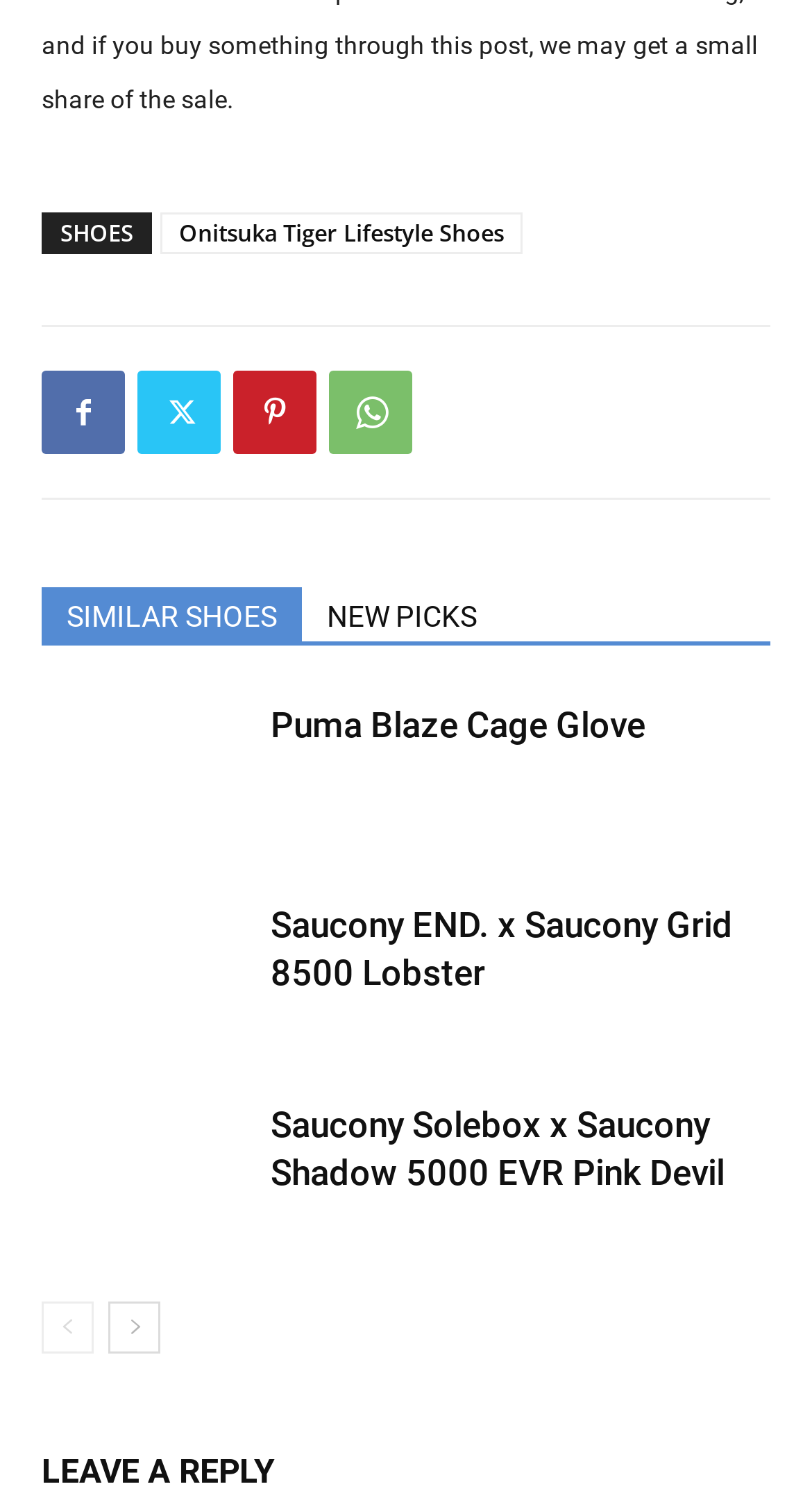Identify the coordinates of the bounding box for the element that must be clicked to accomplish the instruction: "Check out Puma Blaze Cage Glove".

[0.051, 0.471, 0.308, 0.567]